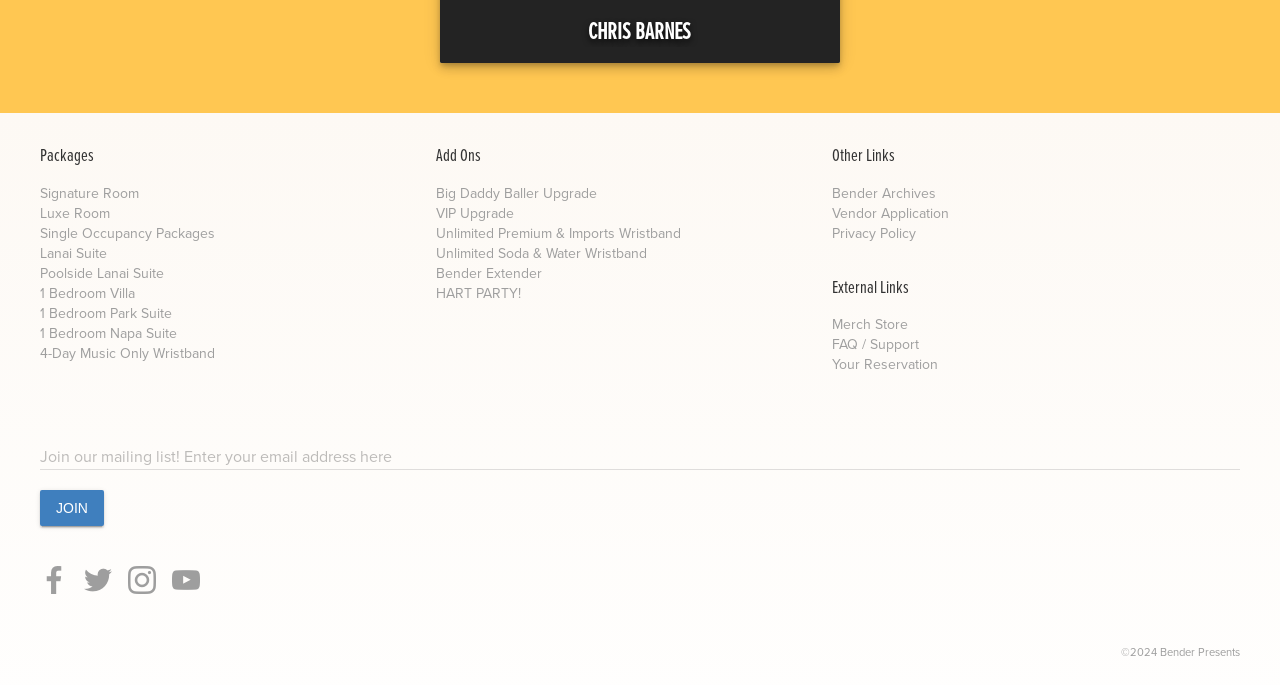Pinpoint the bounding box coordinates of the element that must be clicked to accomplish the following instruction: "Click on the Join button". The coordinates should be in the format of four float numbers between 0 and 1, i.e., [left, top, right, bottom].

[0.031, 0.716, 0.081, 0.768]